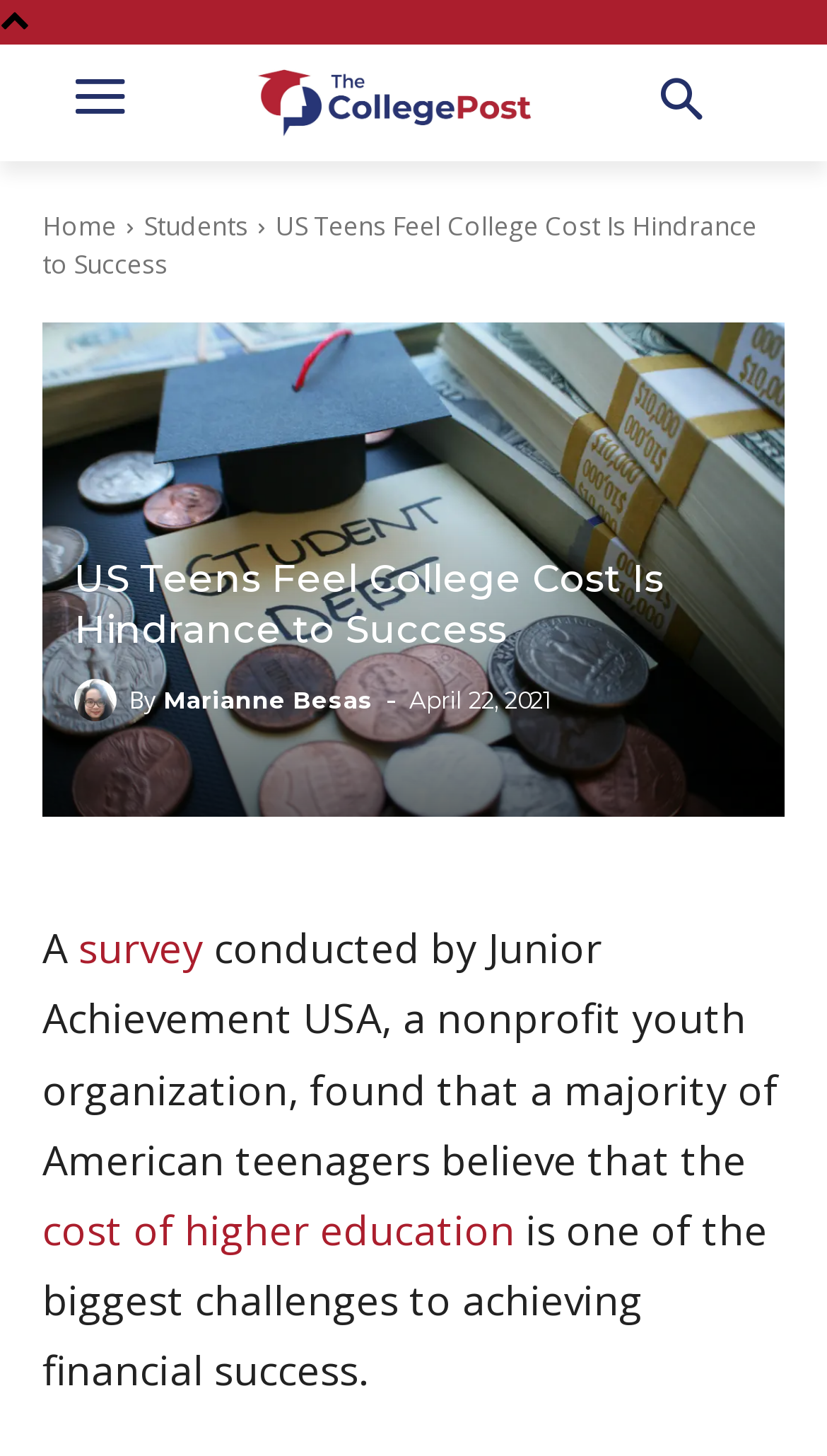What organization conducted the survey?
Examine the screenshot and reply with a single word or phrase.

Junior Achievement USA